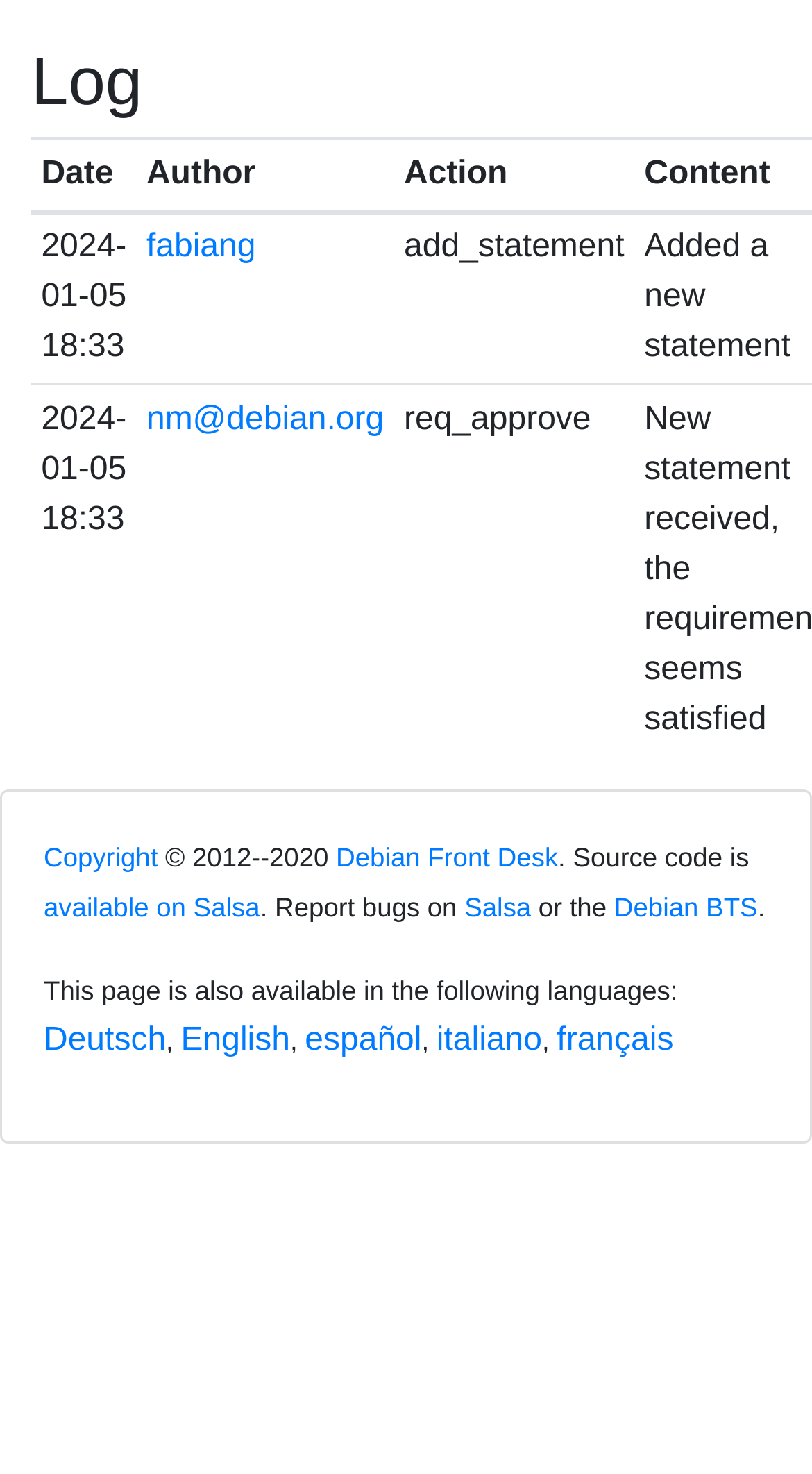Find the bounding box coordinates for the UI element whose description is: "Debian Front Desk". The coordinates should be four float numbers between 0 and 1, in the format [left, top, right, bottom].

[0.414, 0.571, 0.687, 0.592]